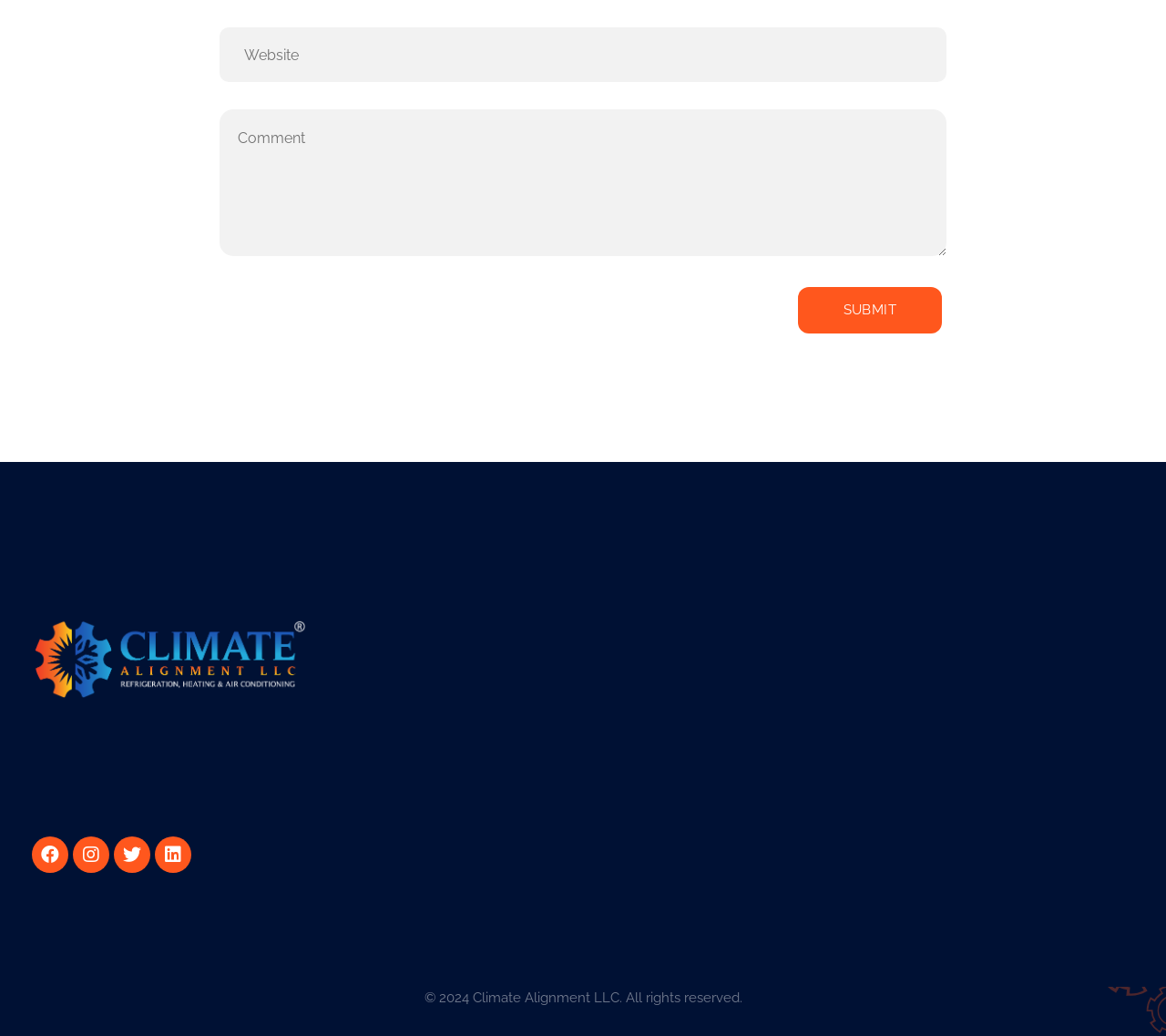How can I contact the company?
Using the image as a reference, deliver a detailed and thorough answer to the question.

I found the contact information by looking at the link elements '(720) 836 - 9565' and 'info@climatealignmentllc.com' which are located at the top of the webpage, indicating the company's phone number and email address.